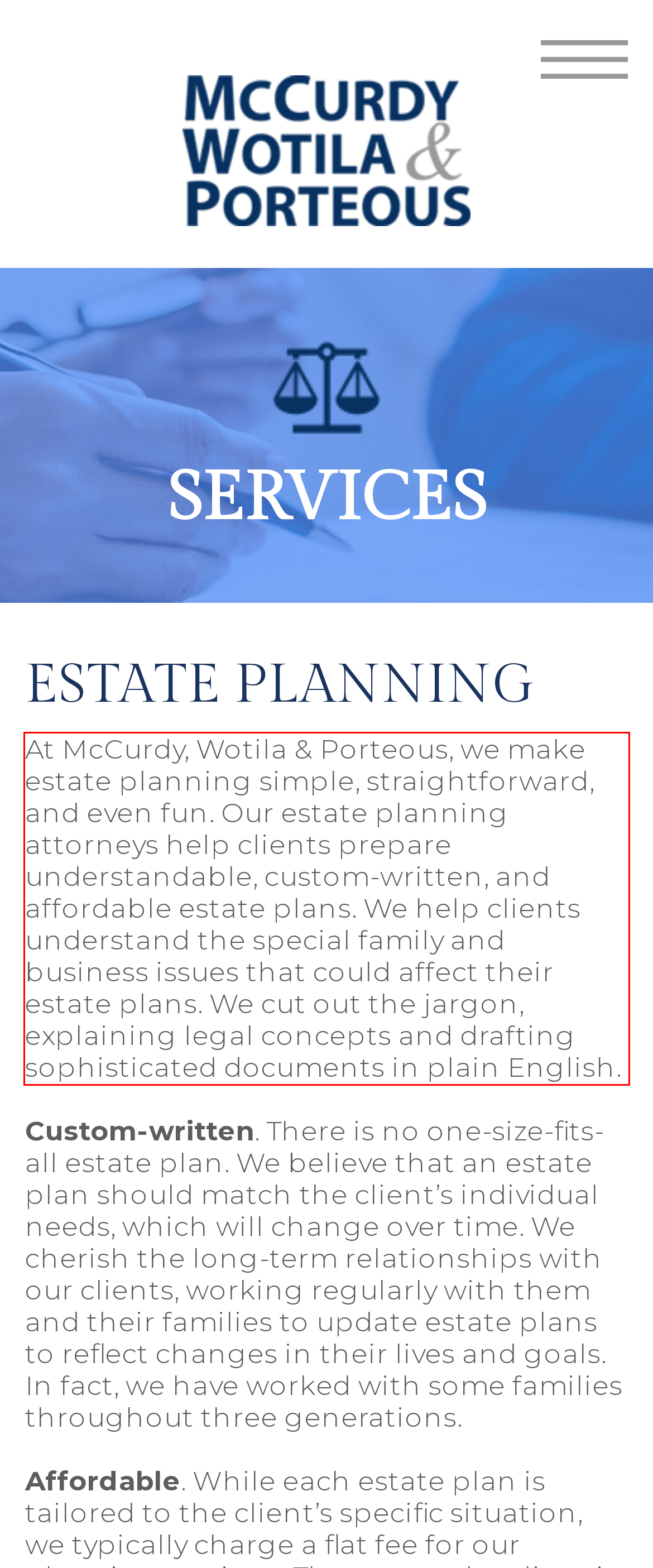With the provided screenshot of a webpage, locate the red bounding box and perform OCR to extract the text content inside it.

At McCurdy, Wotila & Porteous, we make estate planning simple, straightforward, and even fun. Our estate planning attorneys help clients prepare understandable, custom-written, and affordable estate plans. We help clients understand the special family and business issues that could affect their estate plans. We cut out the jargon, explaining legal concepts and drafting sophisticated documents in plain English.